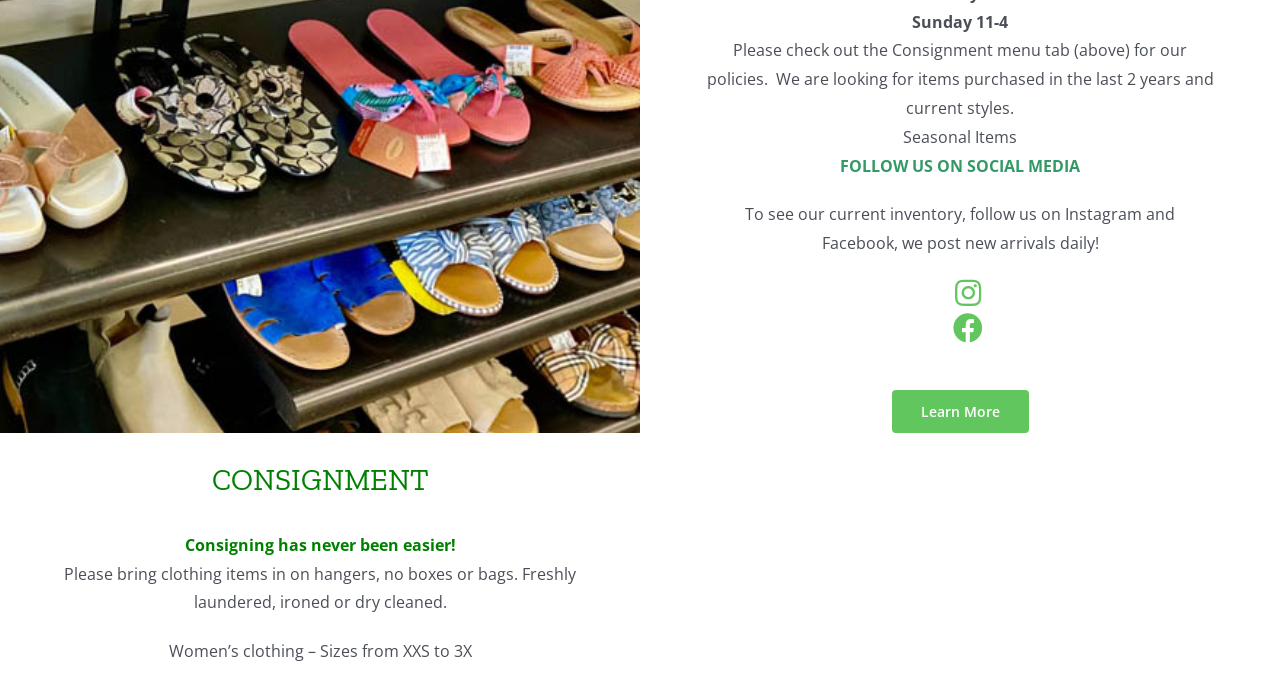What is the store's operating hour on Sunday?
Give a thorough and detailed response to the question.

The answer can be found in the StaticText element with the text 'Sunday 11-4' at the top of the webpage, indicating the store's operating hour on Sundays.